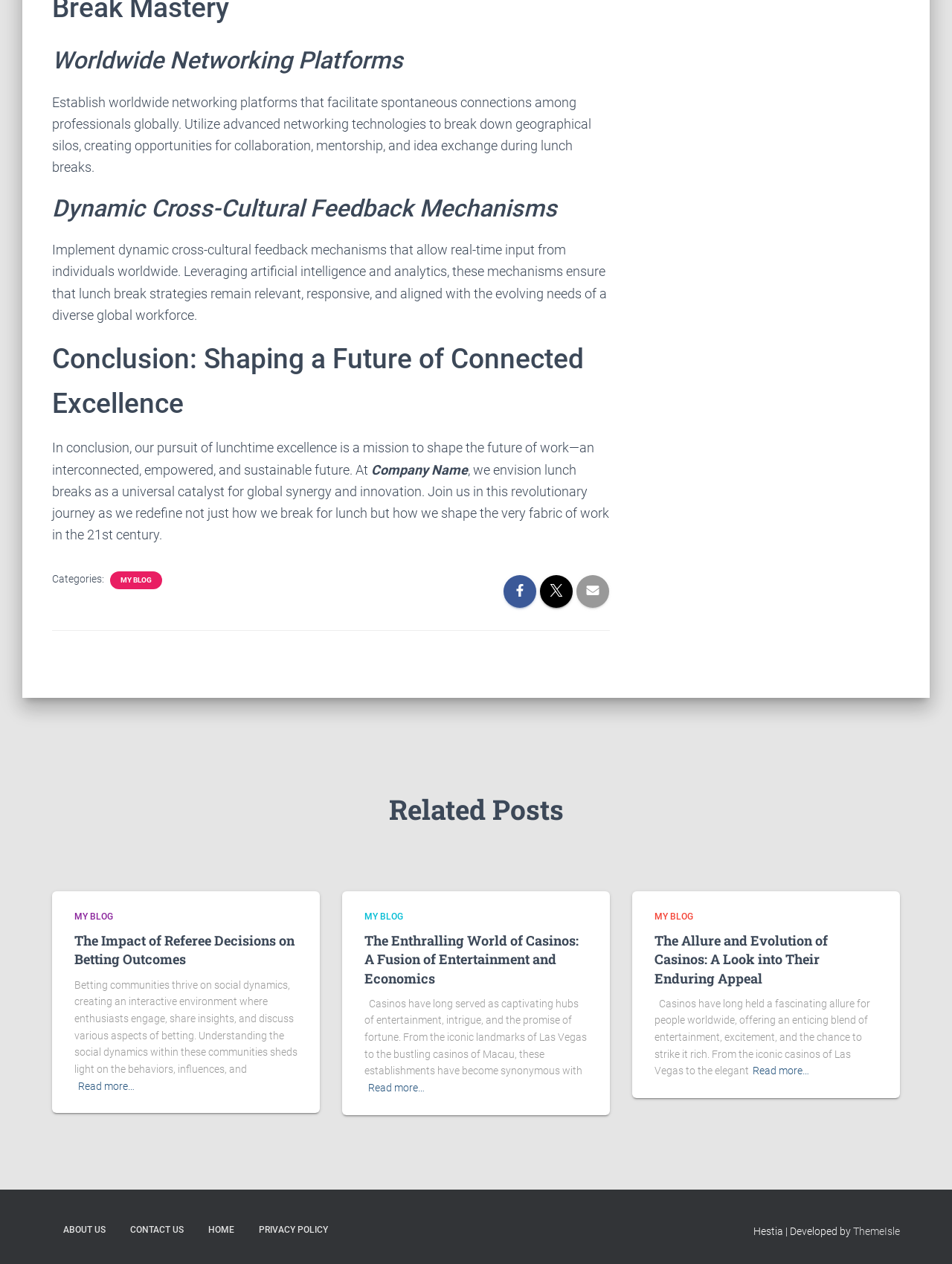Use a single word or phrase to answer the question: 
What is the company name?

Company Name